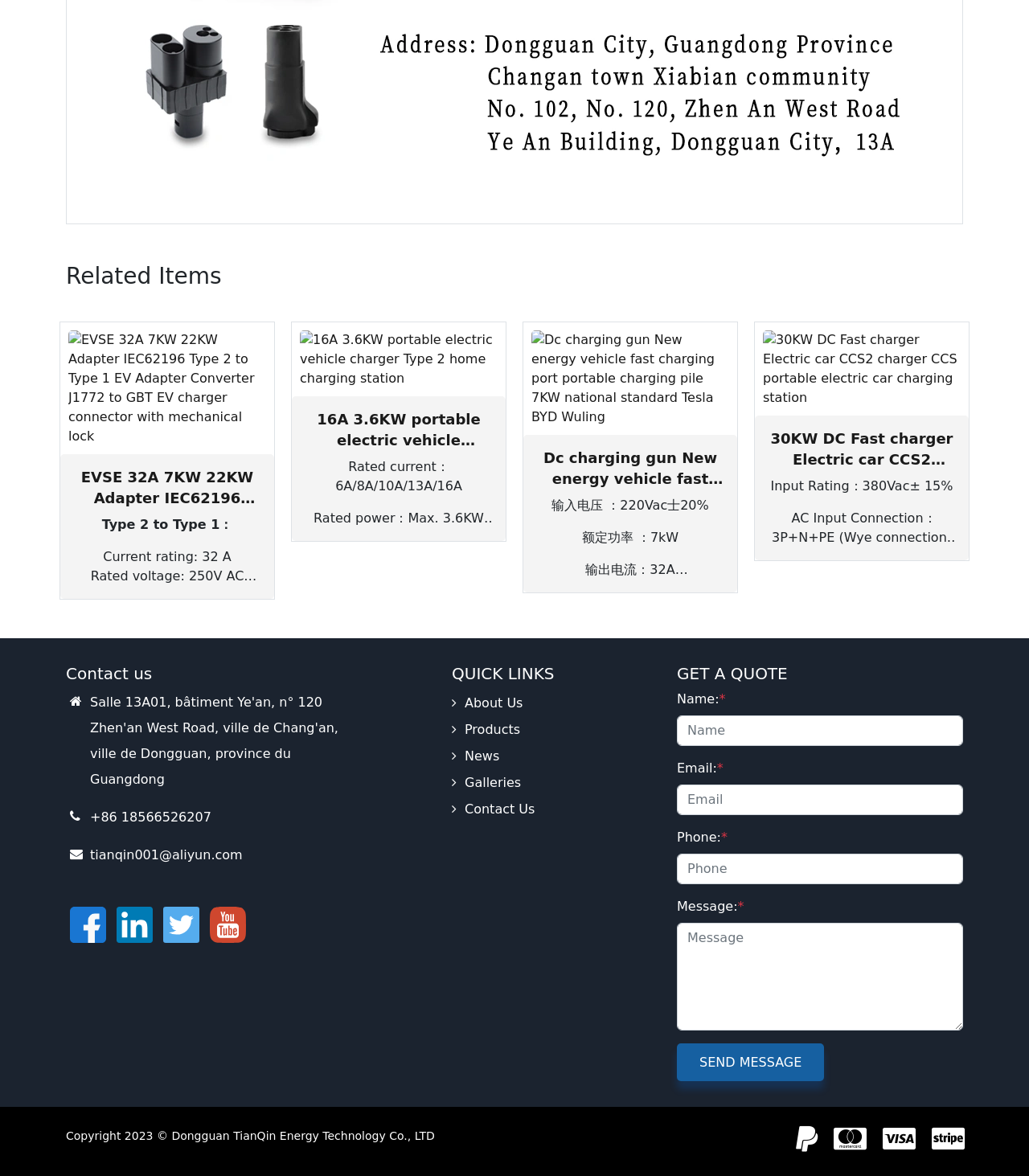Specify the bounding box coordinates of the area to click in order to follow the given instruction: "Click the link to view the details of 30KW DC Fast charger Electric car CCS2 charger CCS portable electric car charging station."

[0.741, 0.281, 0.934, 0.347]